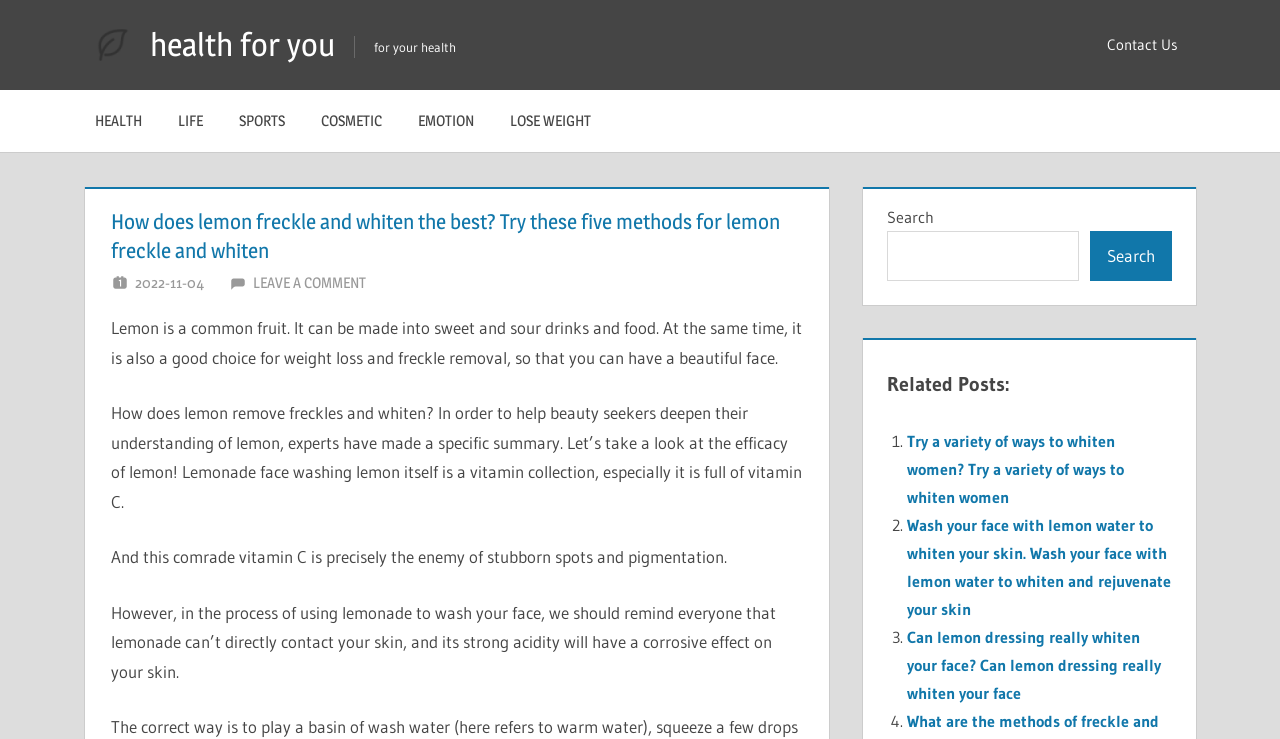How many methods are introduced for lemon freckle and whiten?
Based on the screenshot, provide a one-word or short-phrase response.

five